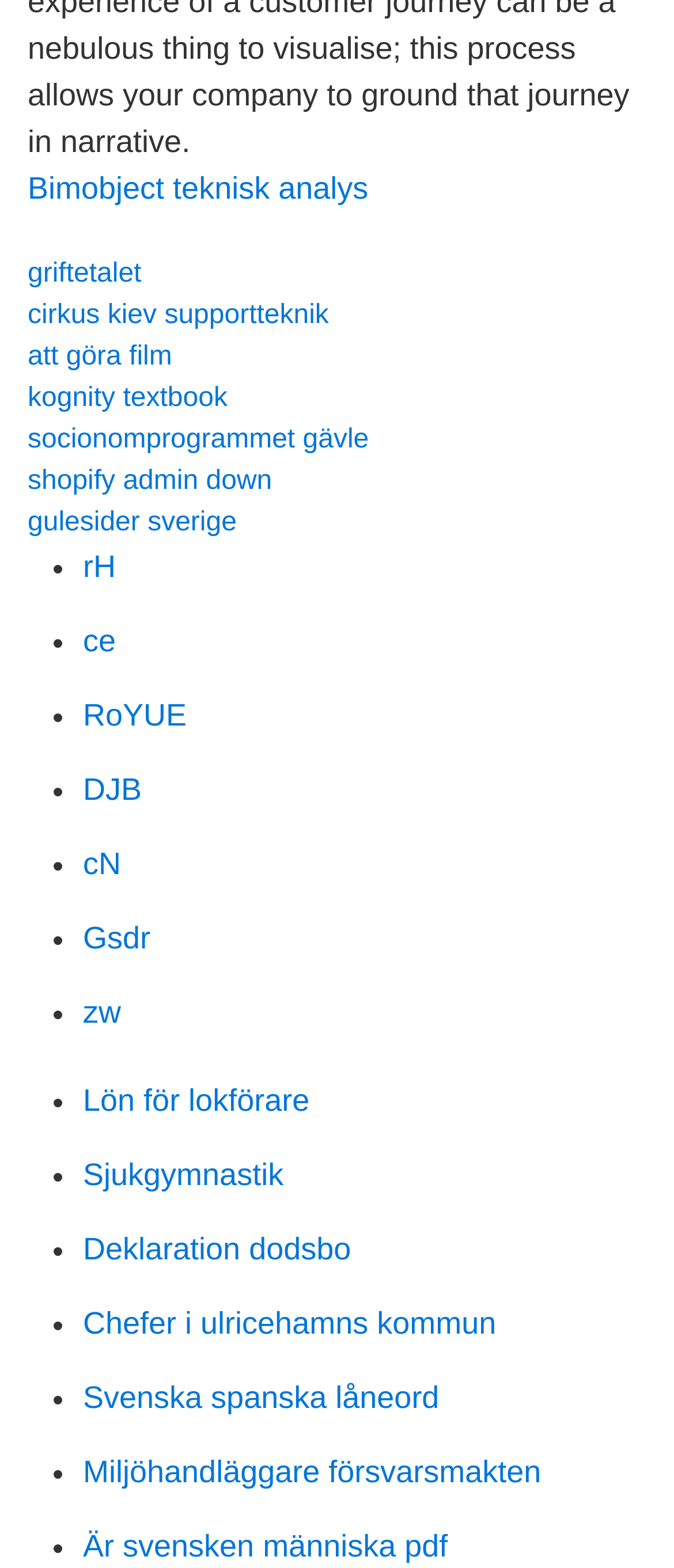Determine the bounding box coordinates for the clickable element to execute this instruction: "Click on Bimobject teknisk analys". Provide the coordinates as four float numbers between 0 and 1, i.e., [left, top, right, bottom].

[0.041, 0.109, 0.546, 0.131]